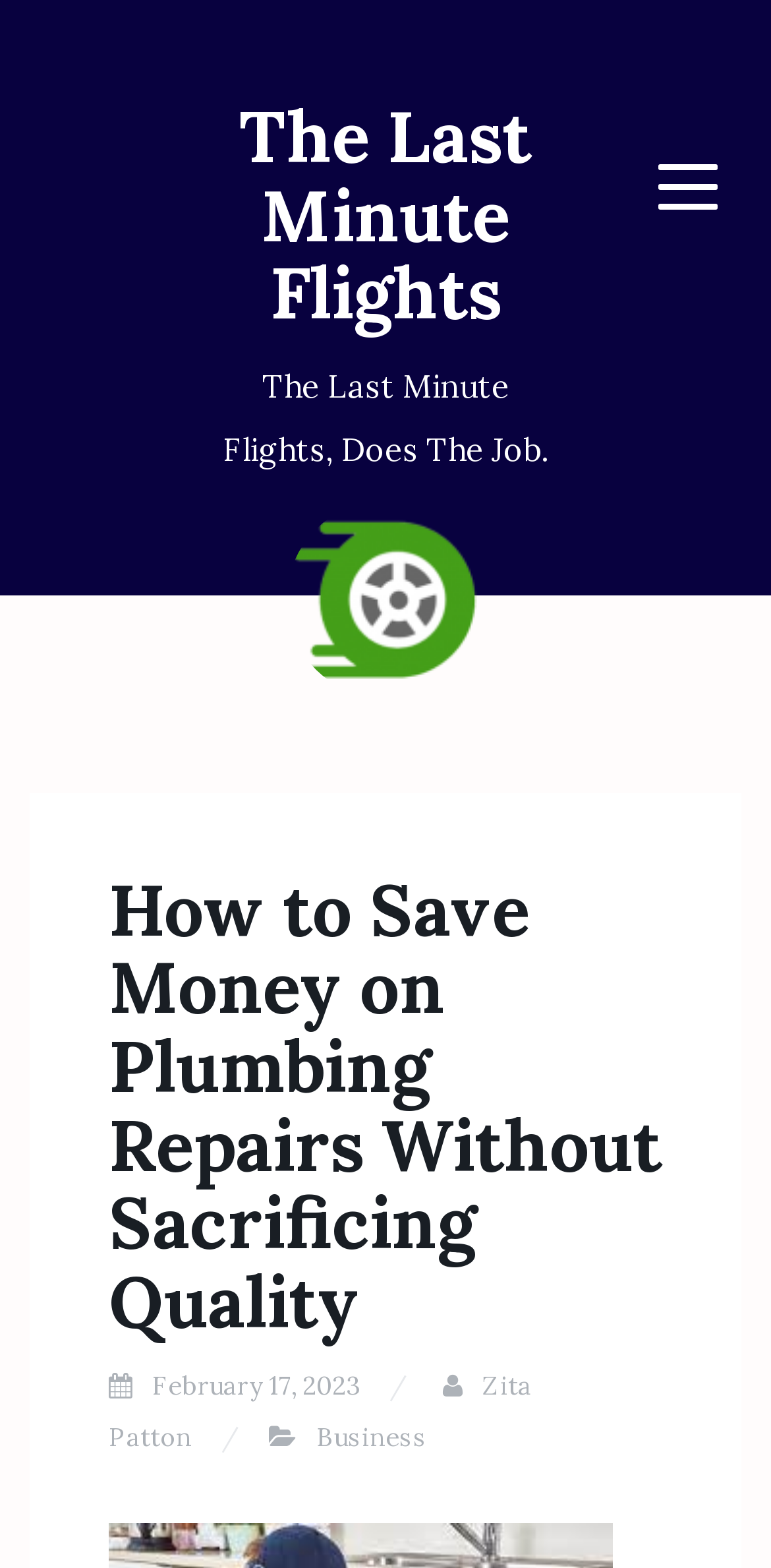Extract the primary header of the webpage and generate its text.

The Last Minute Flights